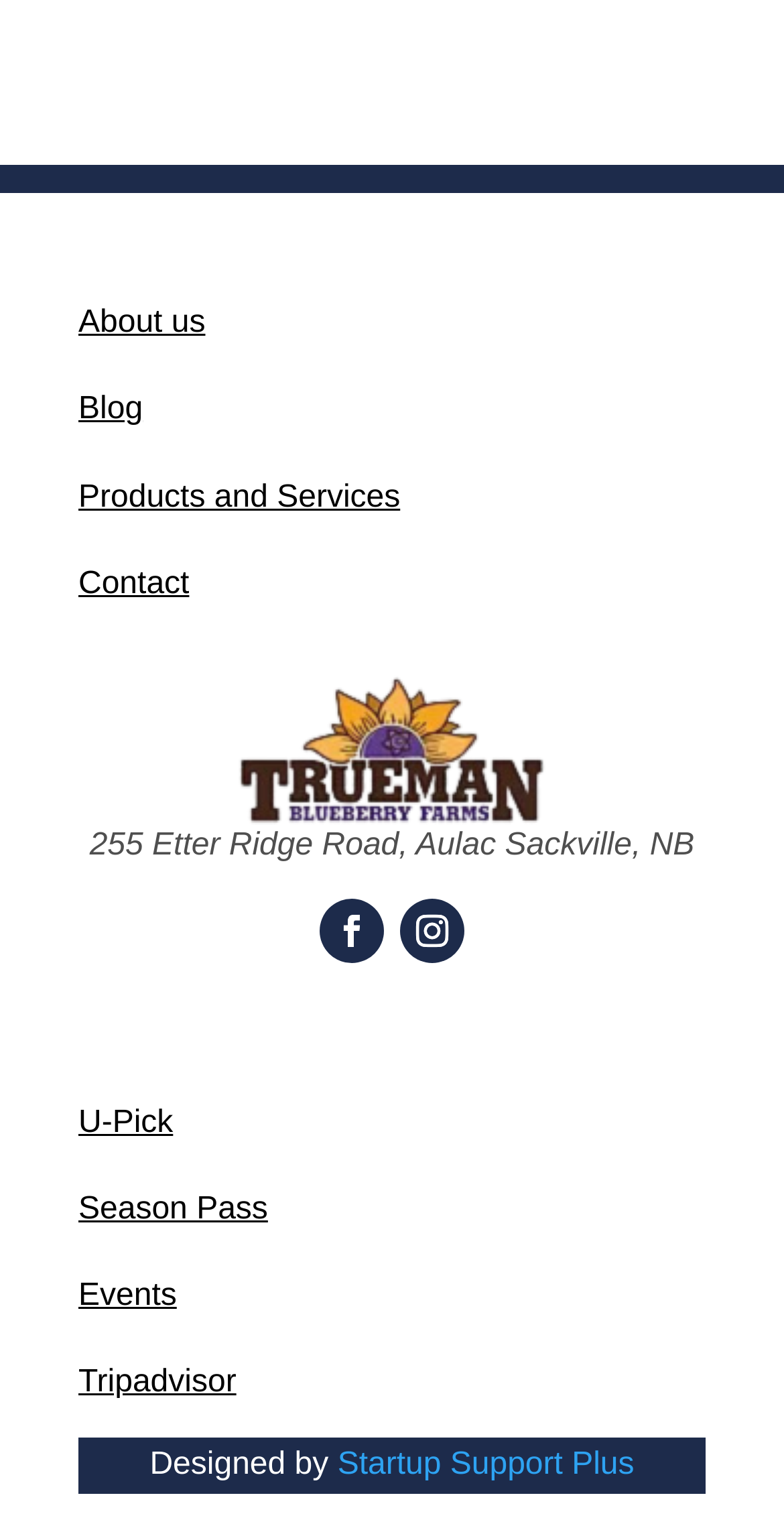Could you indicate the bounding box coordinates of the region to click in order to complete this instruction: "Visit Tripadvisor".

[0.1, 0.896, 0.301, 0.918]